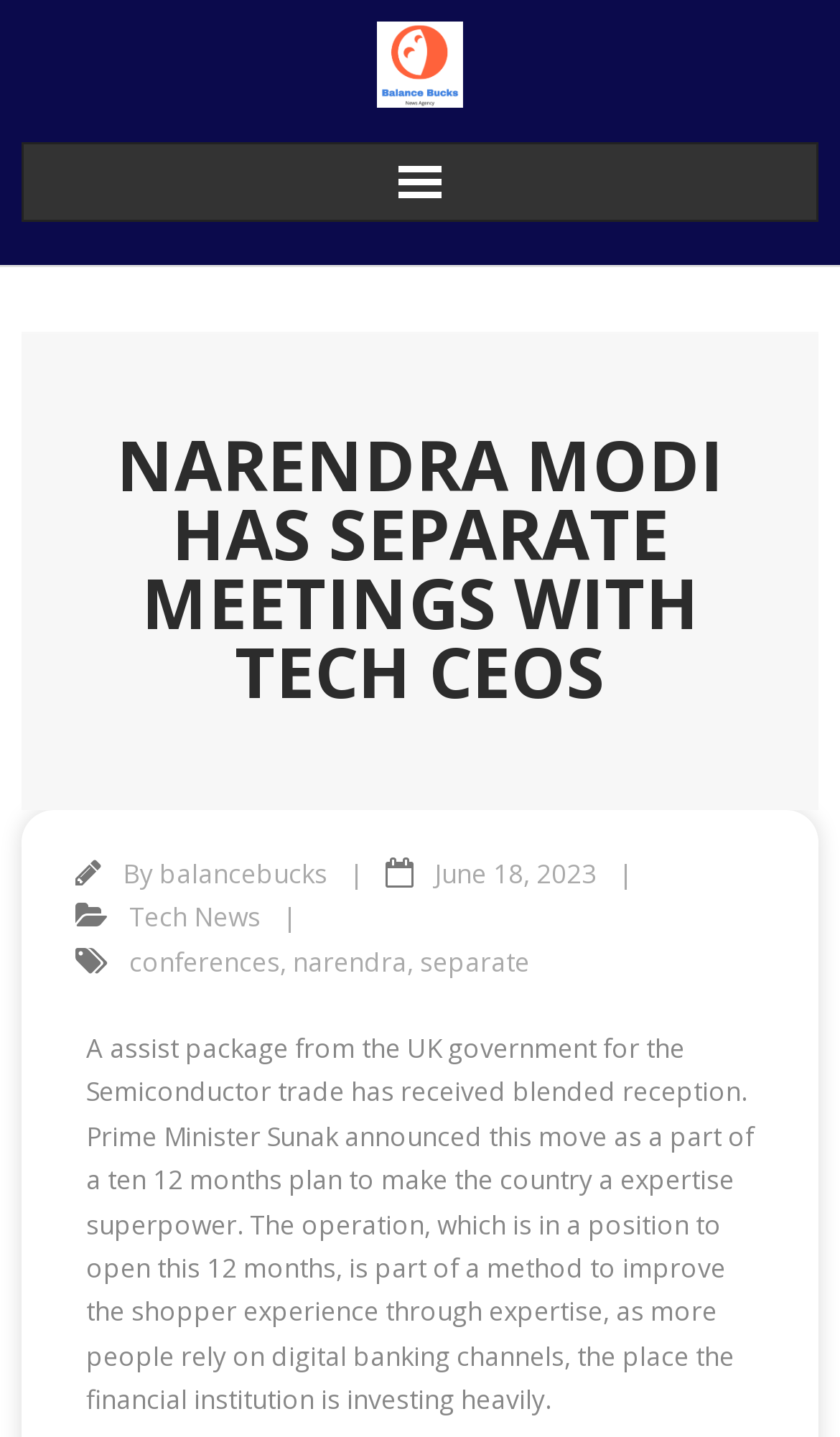Determine the bounding box coordinates for the HTML element mentioned in the following description: "narendra". The coordinates should be a list of four floats ranging from 0 to 1, represented as [left, top, right, bottom].

[0.349, 0.656, 0.485, 0.681]